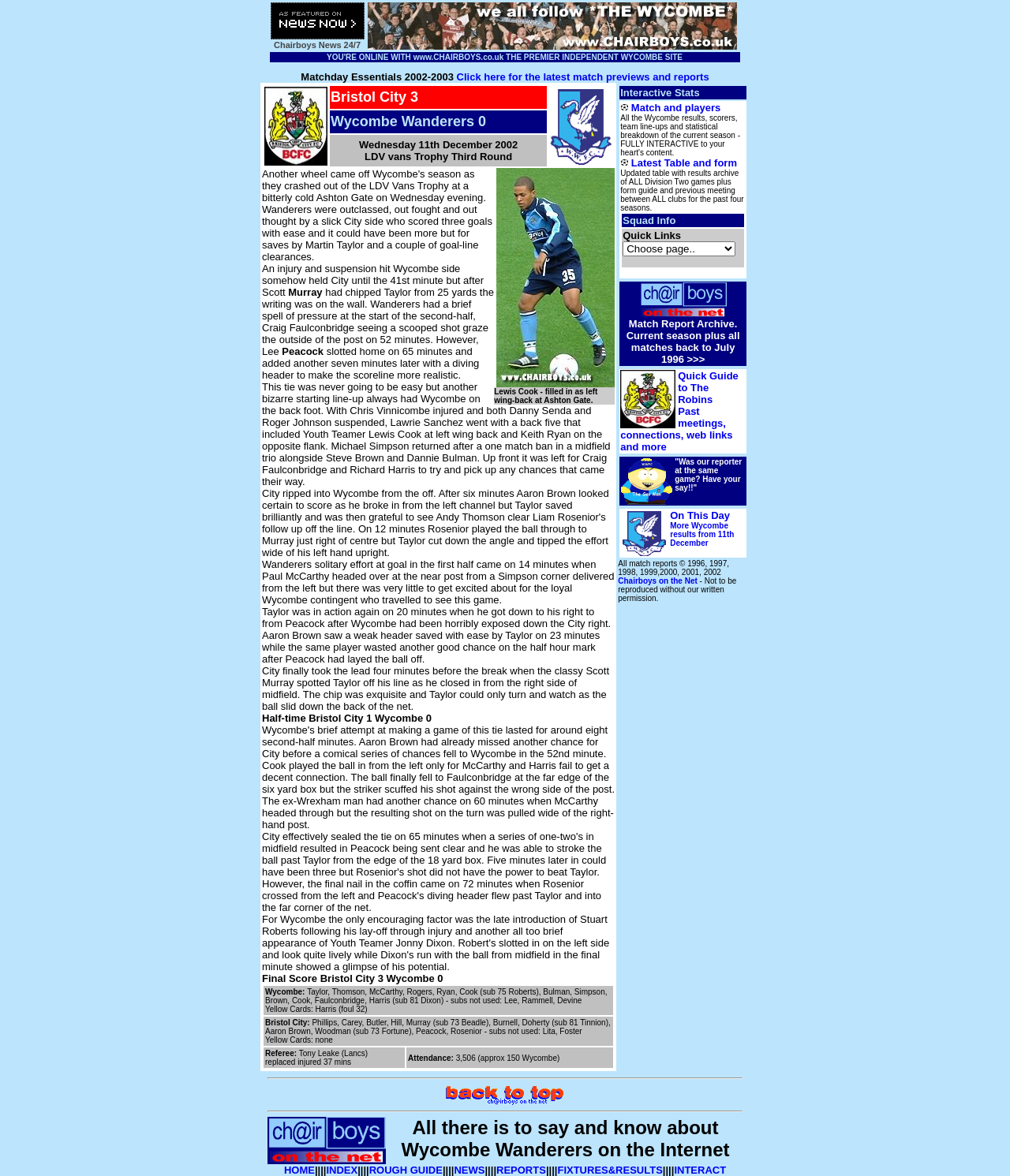Refer to the image and provide a thorough answer to this question:
What is the name of the Wycombe Wanderers player who filled in as left wing-back at Ashton Gate?

I found the answer by reading the match report which states 'Lewis Cook - filled in as left wing-back at Ashton Gate.'